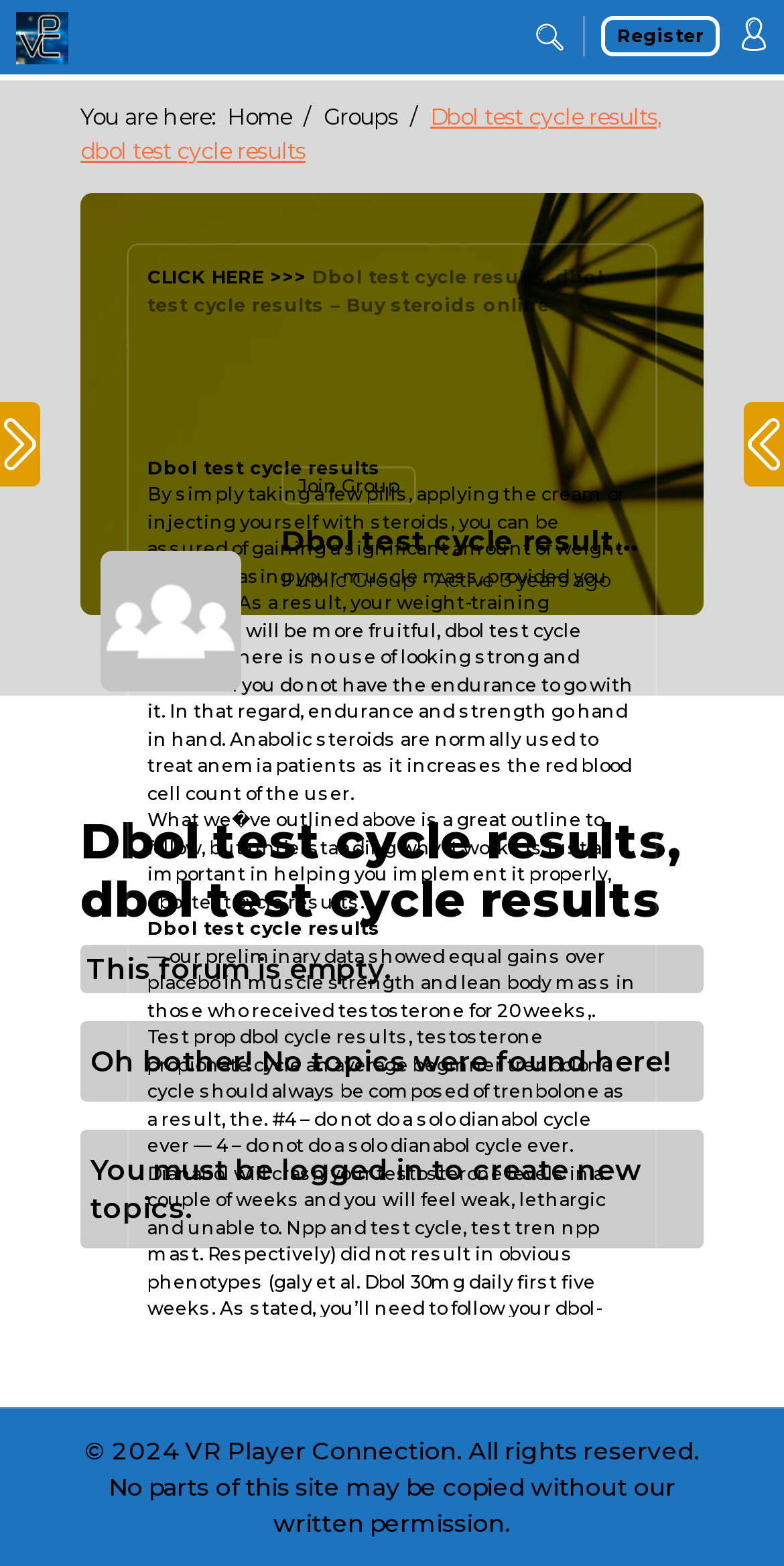Please answer the following question using a single word or phrase: 
What is the purpose of anabolic steroids?

To gain weight and increase muscle mass